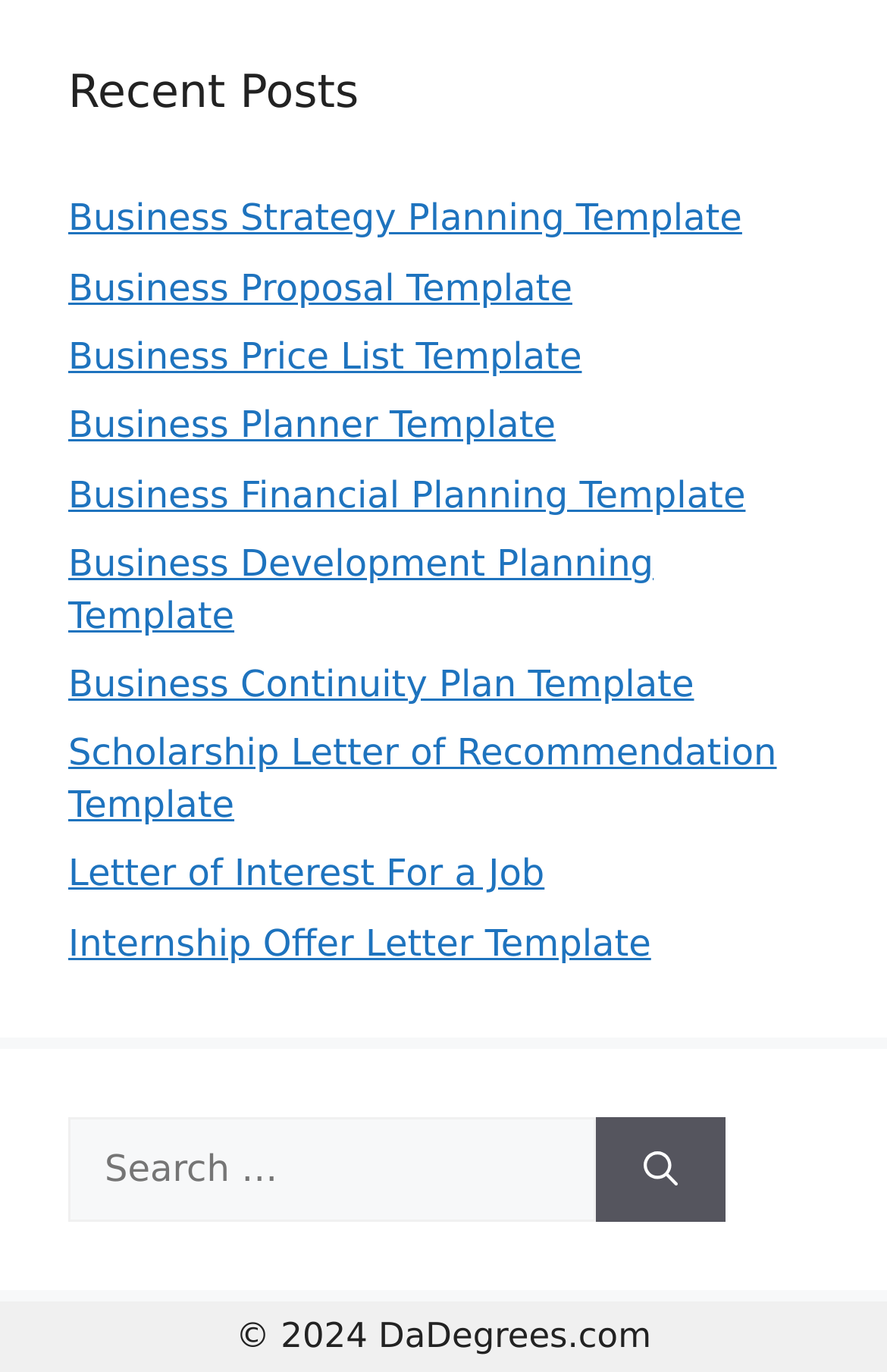Could you find the bounding box coordinates of the clickable area to complete this instruction: "Check the site's copyright information"?

[0.266, 0.958, 0.734, 0.988]